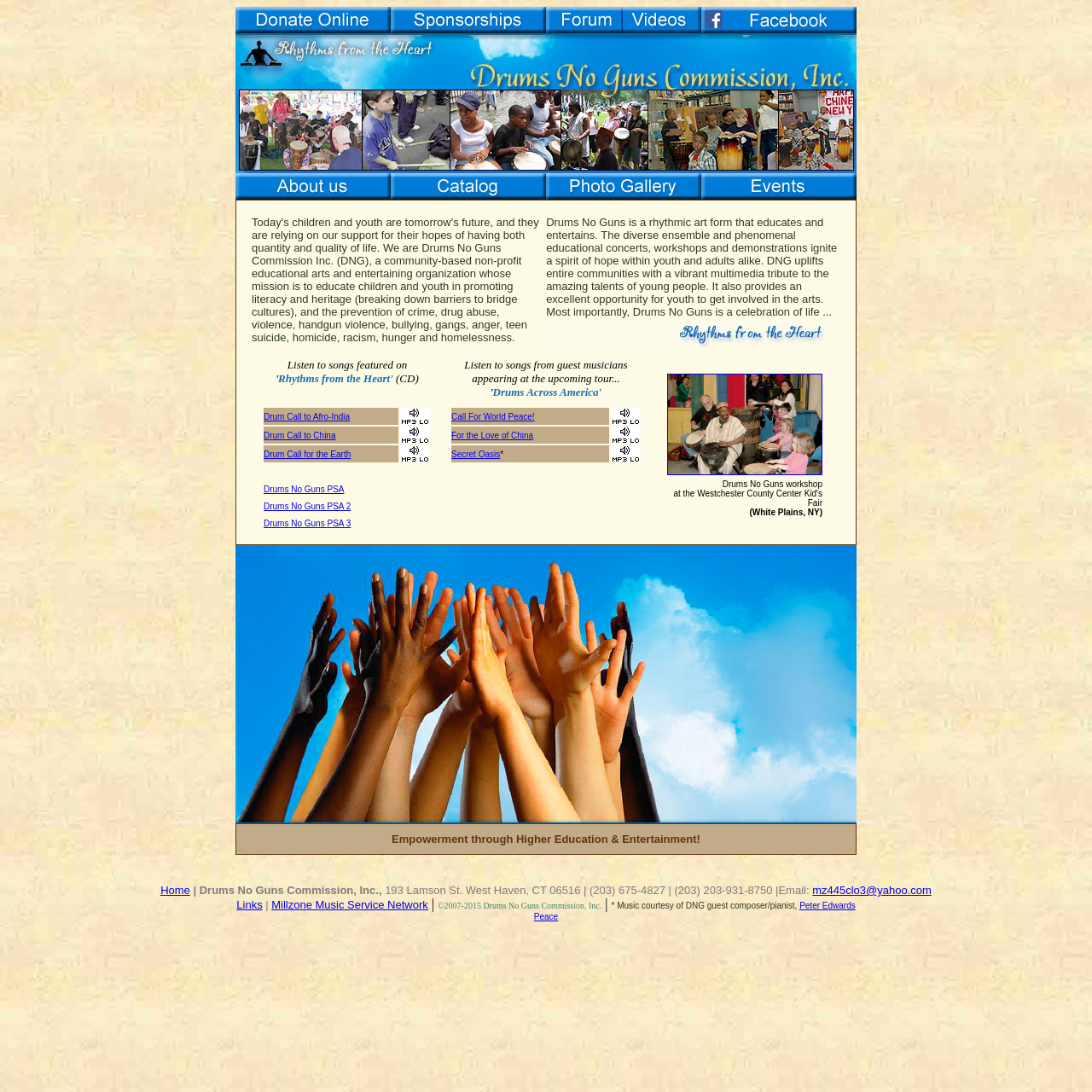Predict the bounding box coordinates of the UI element that matches this description: "Peter Edwards". The coordinates should be in the format [left, top, right, bottom] with each value between 0 and 1.

[0.732, 0.825, 0.783, 0.834]